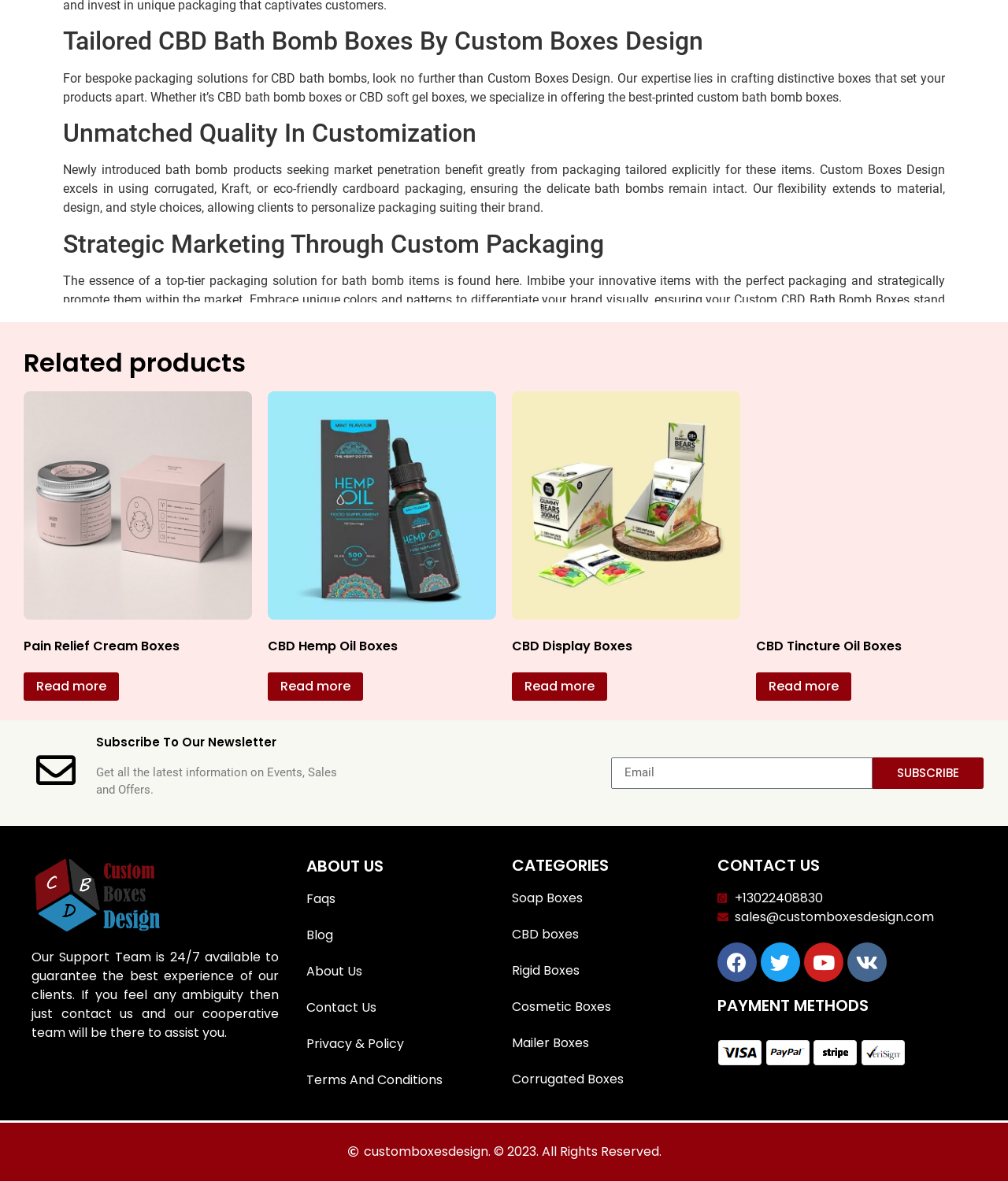Provide a short answer using a single word or phrase for the following question: 
What is the purpose of die-cut windows in CBD bath bomb packaging?

To view the genuine item